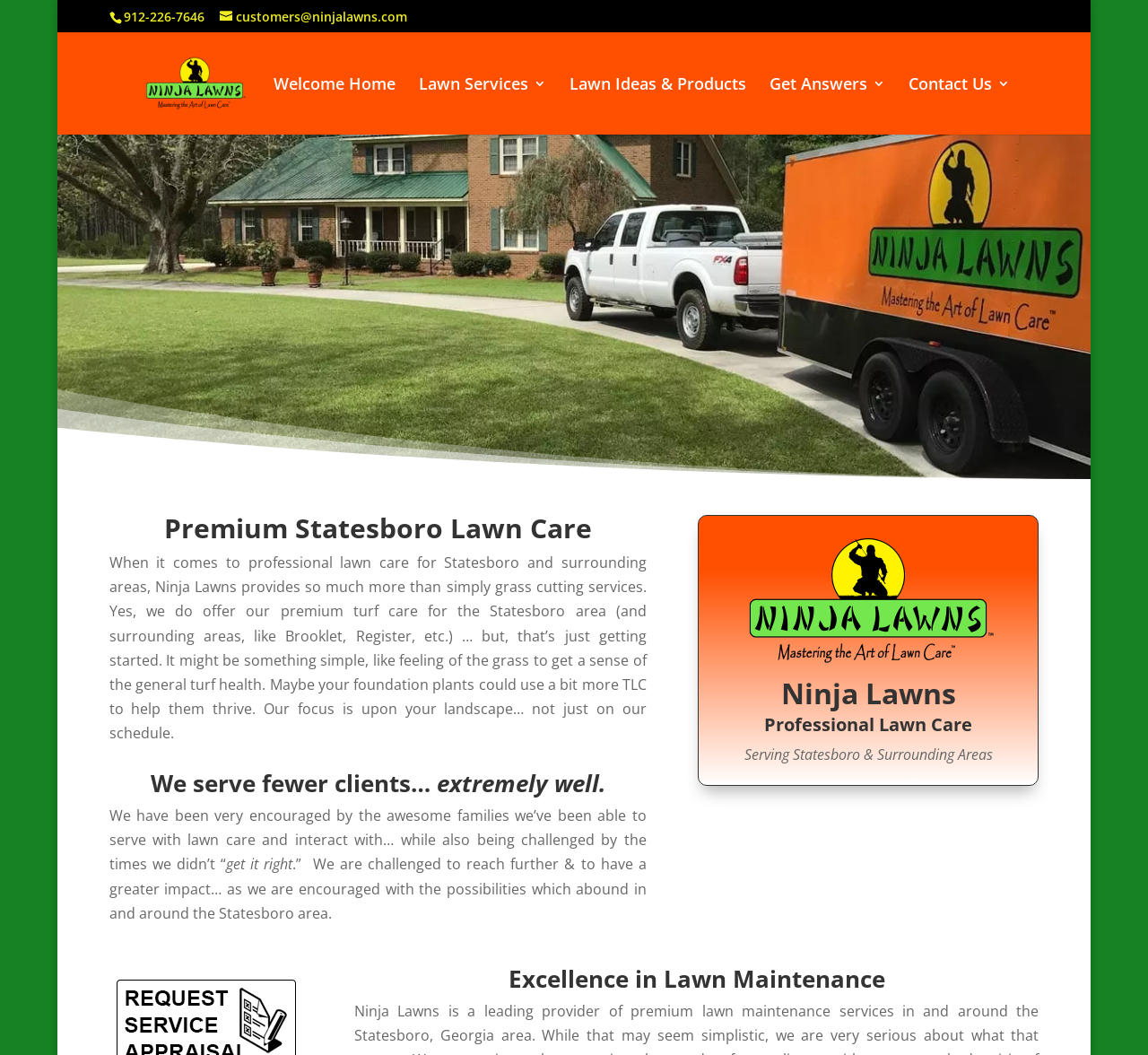What is the philosophy of Ninja Lawns?
Using the visual information, answer the question in a single word or phrase.

To serve fewer clients extremely well